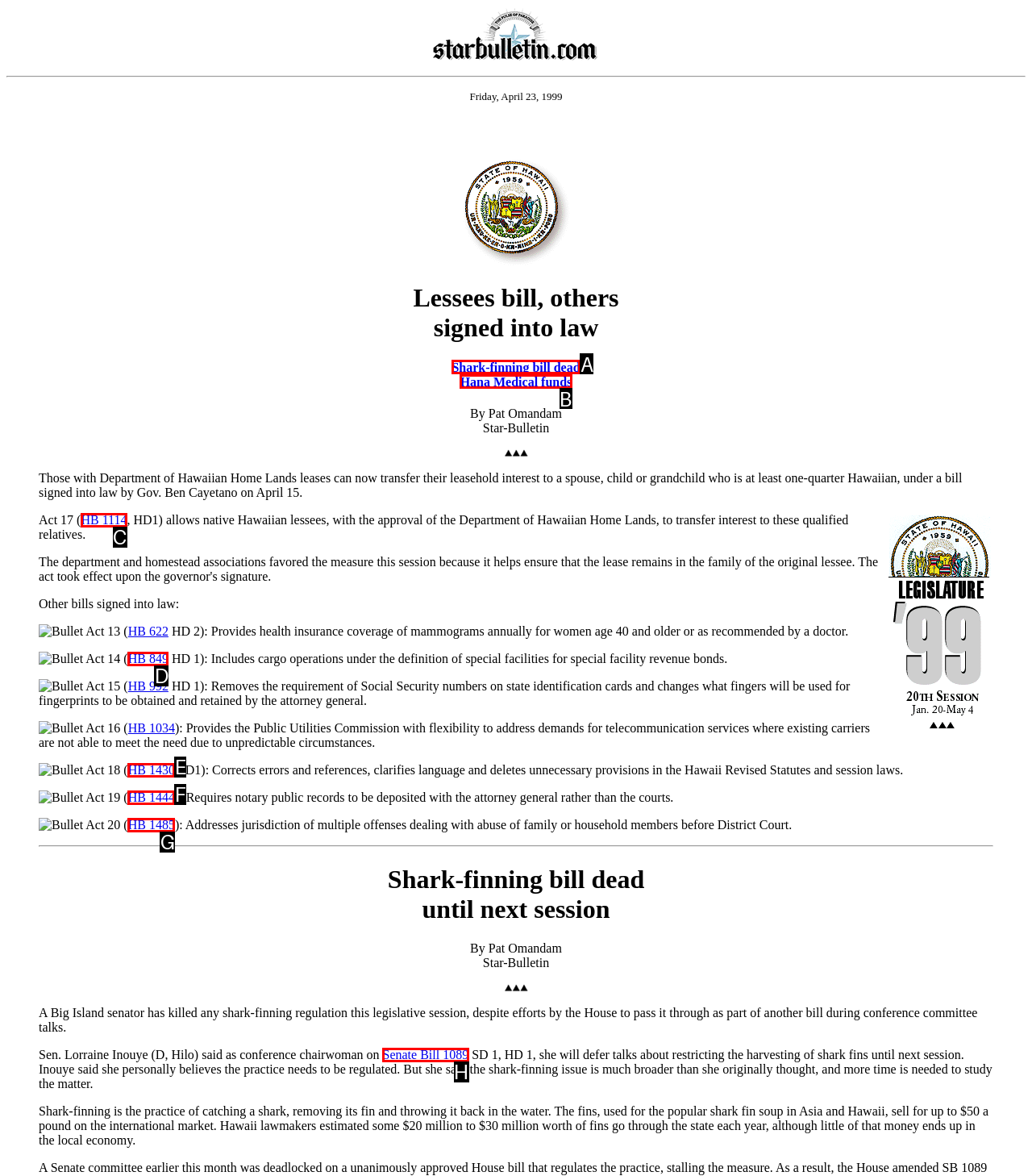From the provided options, which letter corresponds to the element described as: Hana Medical funds
Answer with the letter only.

B